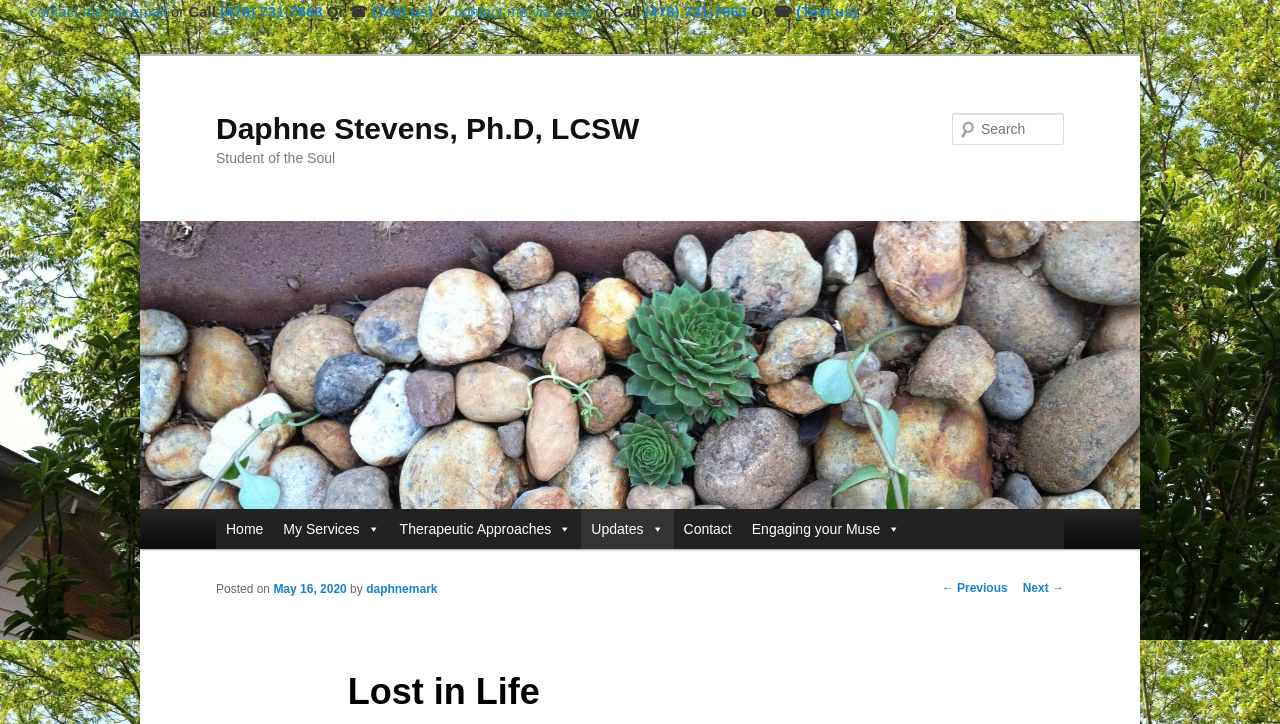Show me the bounding box coordinates of the clickable region to achieve the task as per the instruction: "Follow us on Facebook".

None